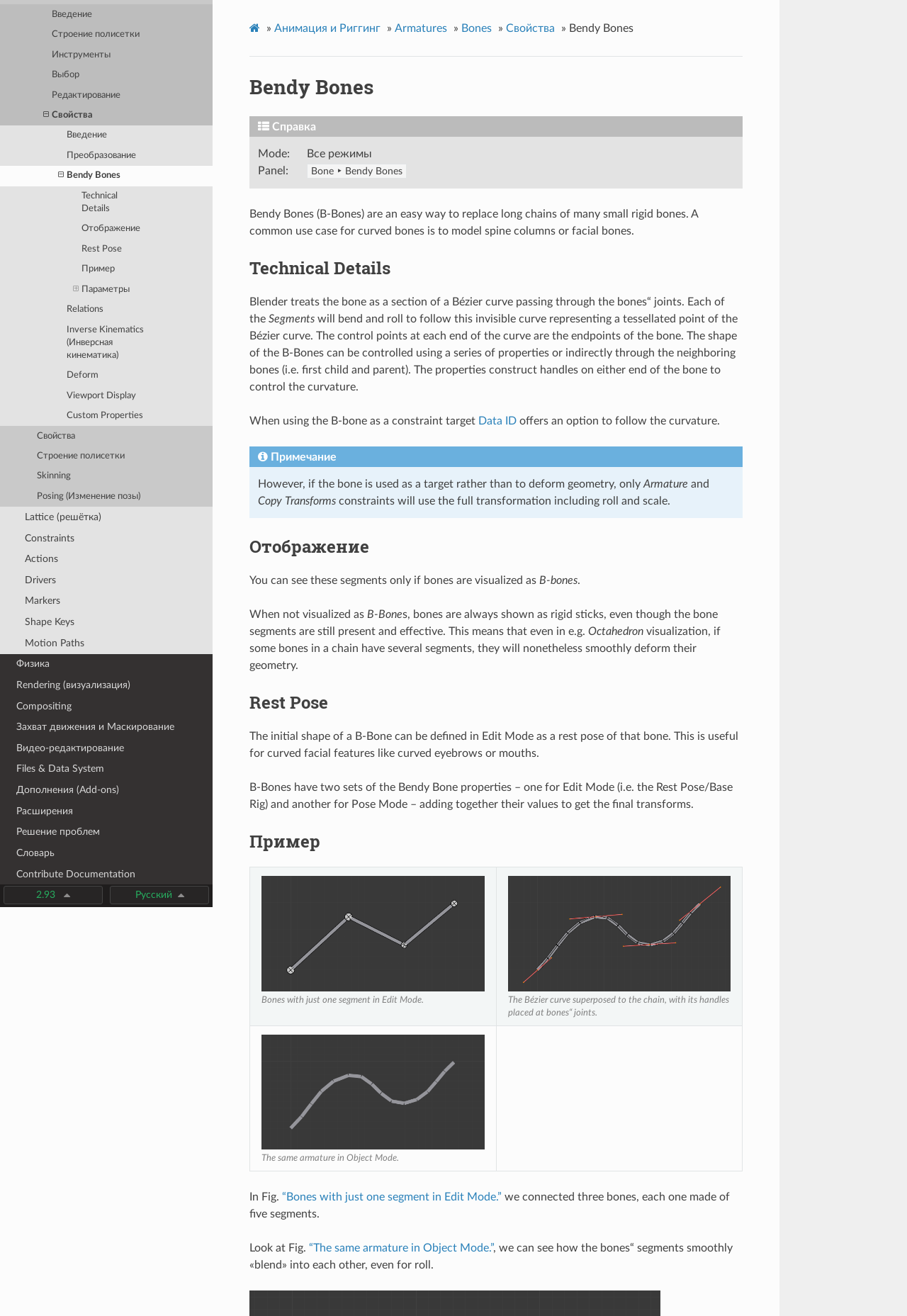Explain the features and main sections of the webpage comprehensively.

The webpage is a documentation page for Blender, a 3D creation software, specifically focused on "Bendy Bones" which is a feature for creating curved bones in 3D modeling. 

At the top of the page, there is a navigation bar with a series of links, including "Введение", "Строение полисетки", "Инструменты", and others. Below the navigation bar, there is a breadcrumbs navigation section with links to "Анимация и Риггинг", "Armatures", "Bones", and "Свойства". 

The main content of the page is divided into several sections. The first section is an introduction to Bendy Bones, which explains that they are an easy way to replace long chains of many small rigid bones and are commonly used to model spine columns or facial bones. 

The second section is titled "Technical Details" and provides more in-depth information about how Blender treats Bendy Bones as a section of a Bézier curve passing through the bones' joints. This section includes several paragraphs of text and a few links to related topics. 

The third section is titled "Отображение" and explains how to visualize Bendy Bones in Blender. 

Throughout the page, there are several links to other related topics, such as "Data ID", "Armature", and "Copy Transforms". There are also several headings and subheadings that break up the content into smaller sections.